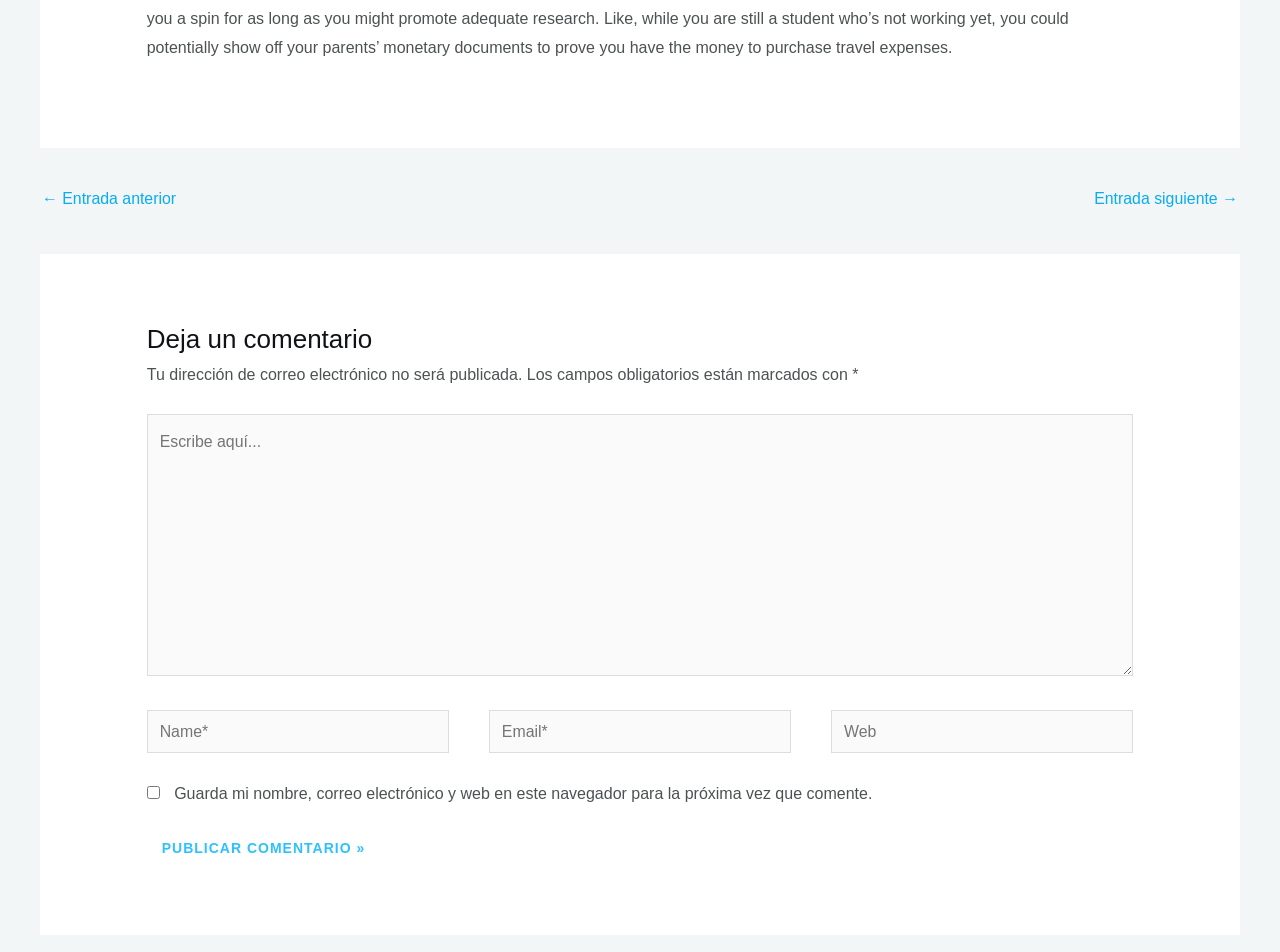Give a one-word or phrase response to the following question: What is the function of the button at the bottom?

To publish a comment